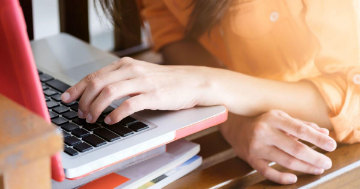Provide a thorough and detailed caption for the image.

The image depicts a close-up view of a person's hands interacting with a laptop, suggesting an engaging work or study session. The individual, wearing an orange shirt, is focused on the laptop keyboard, indicating a task that may involve data entry or content creation. The laptop, which has a red cover, is positioned on a wooden desk that contributes to the warm ambiance of the environment. Various colored notebooks or papers are visible beneath the laptop, hinting at an organized workspace. This scene captures a moment of productivity and concentration, reflective of modern digital work habits.